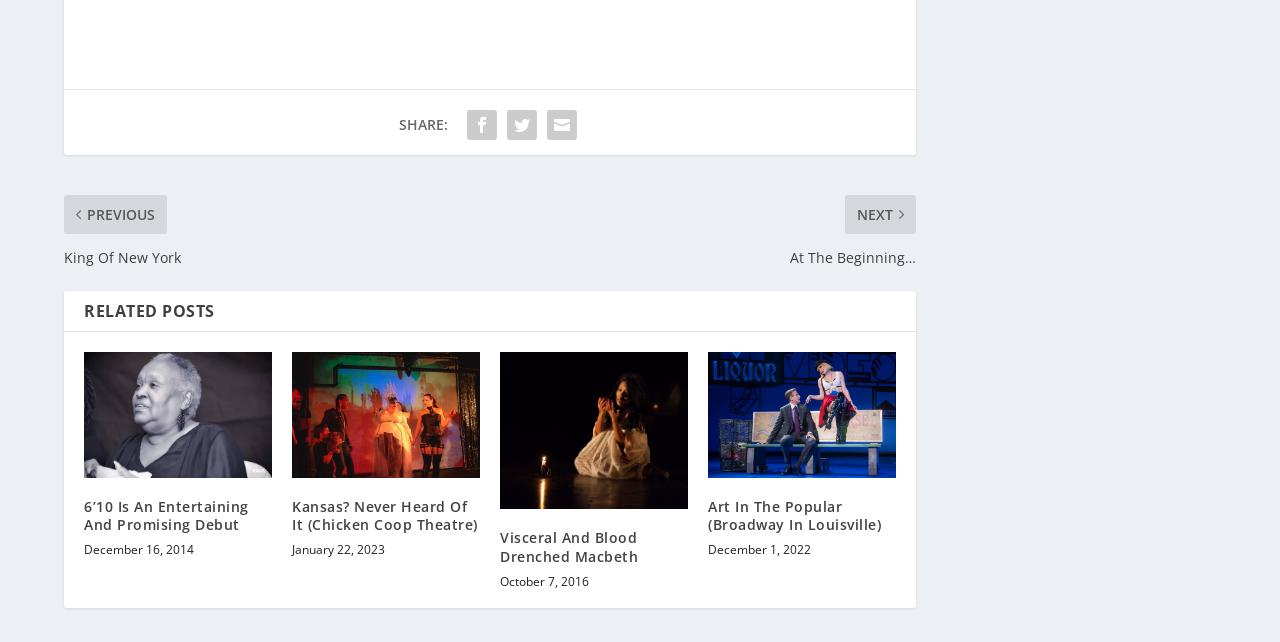Determine the bounding box coordinates of the clickable element to achieve the following action: 'Explore 'Art In The Popular (Broadway In Louisville)' article'. Provide the coordinates as four float values between 0 and 1, formatted as [left, top, right, bottom].

[0.553, 0.549, 0.7, 0.744]